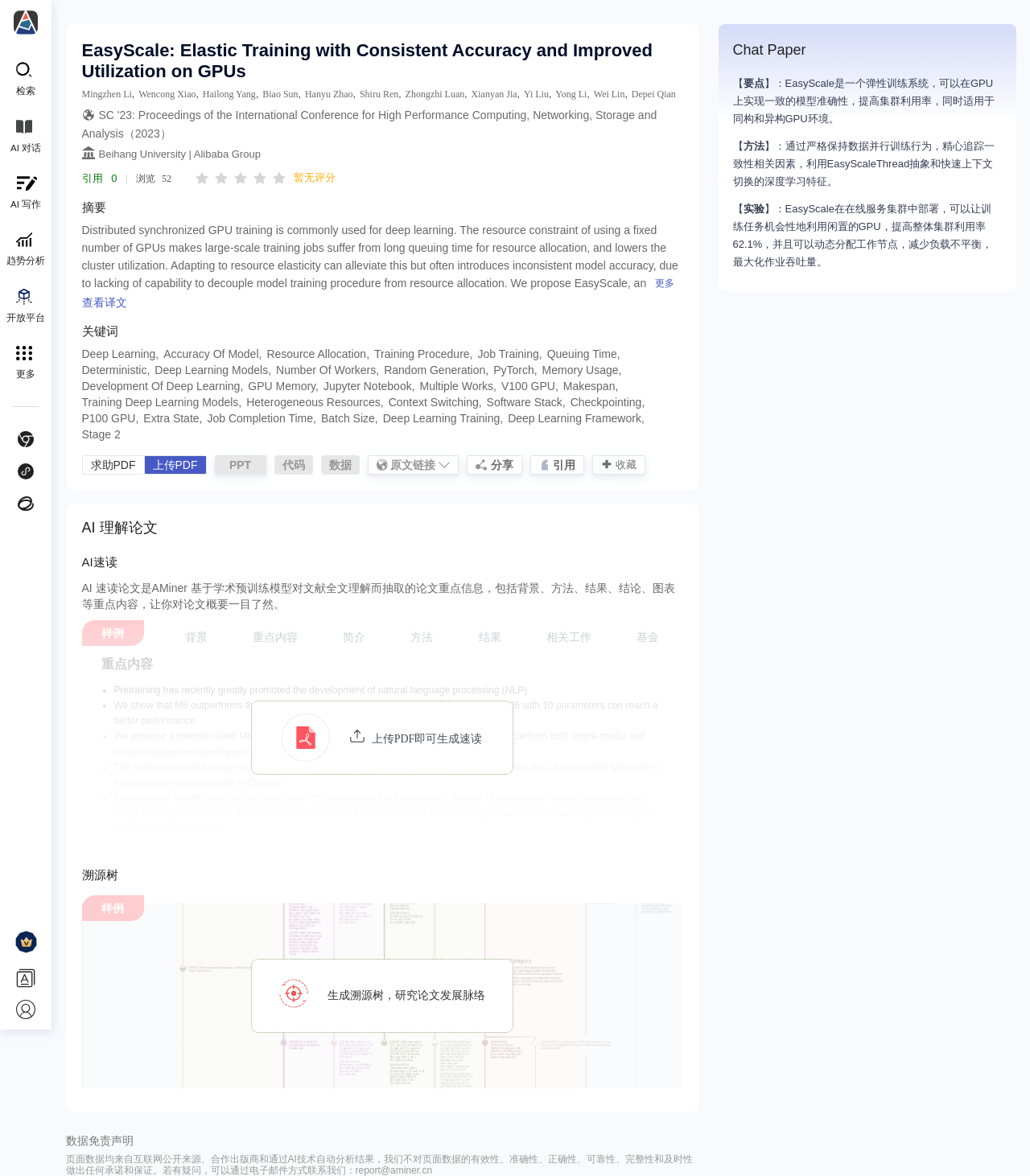Please find and generate the text of the main heading on the webpage.

EasyScale: Elastic Training with Consistent Accuracy and Improved Utilization on GPUs